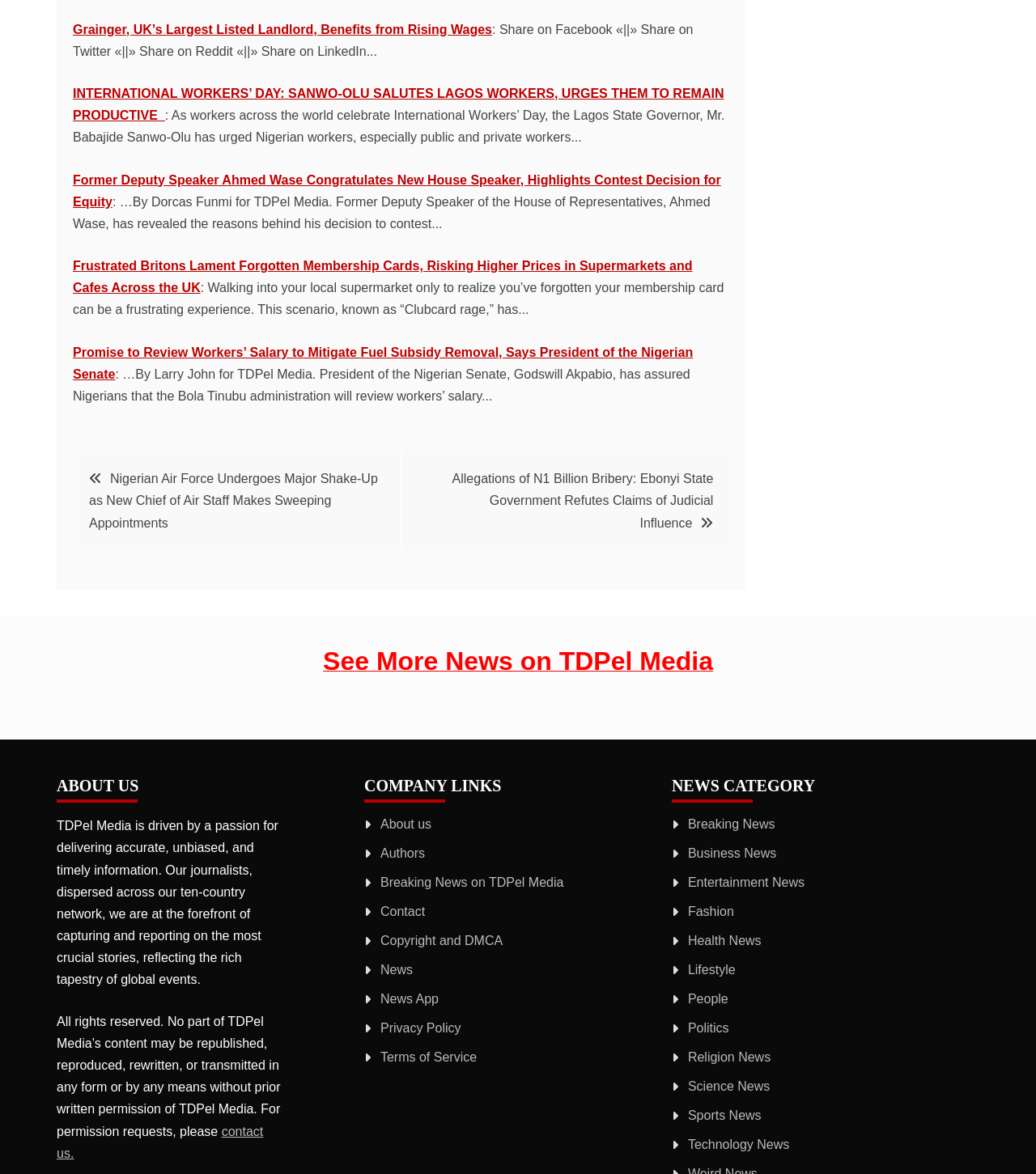Please find the bounding box coordinates of the section that needs to be clicked to achieve this instruction: "Explore more topics on Credit Scores".

None